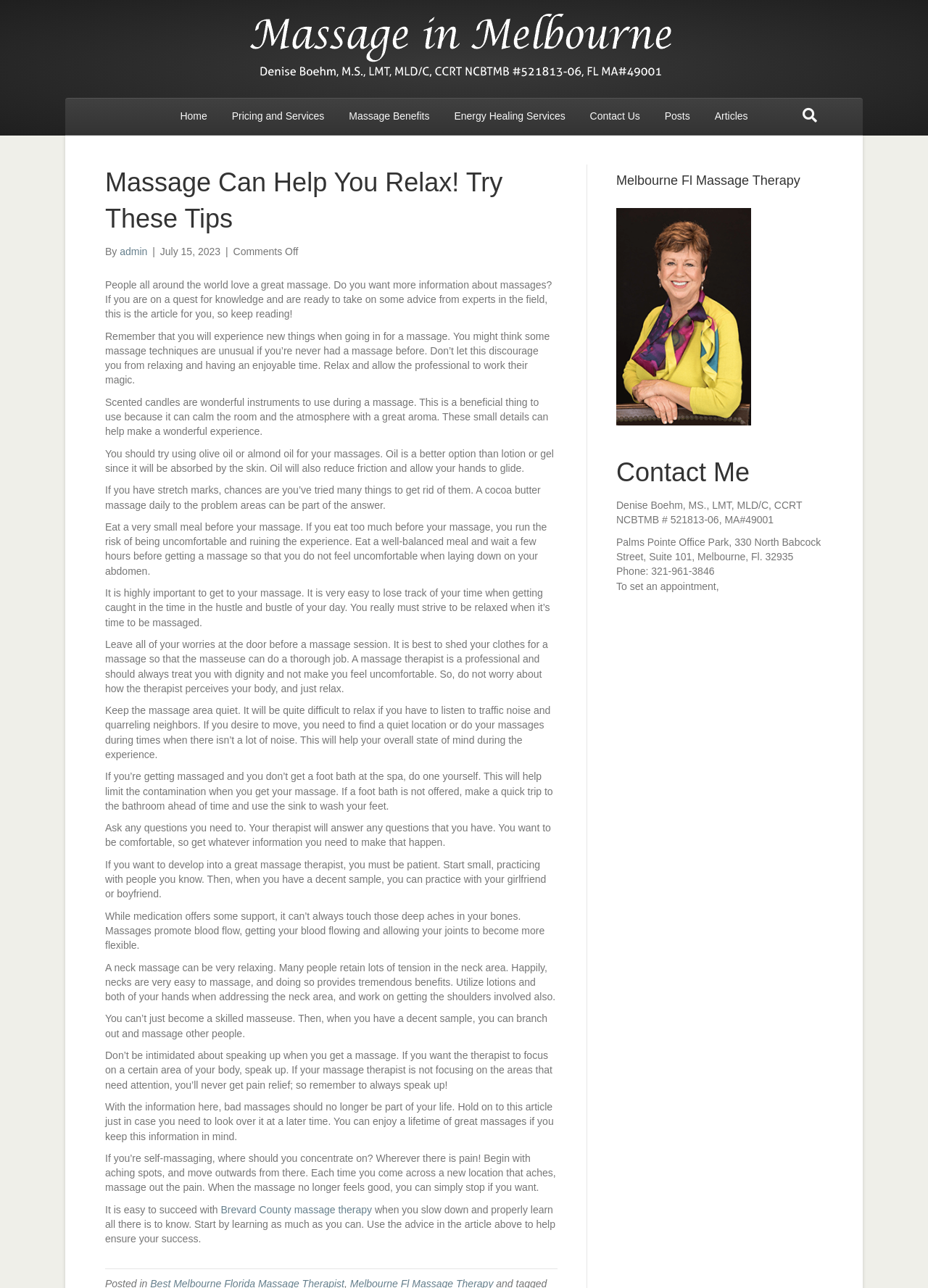Please respond in a single word or phrase: 
What is the topic of the article on this webpage?

Massage tips